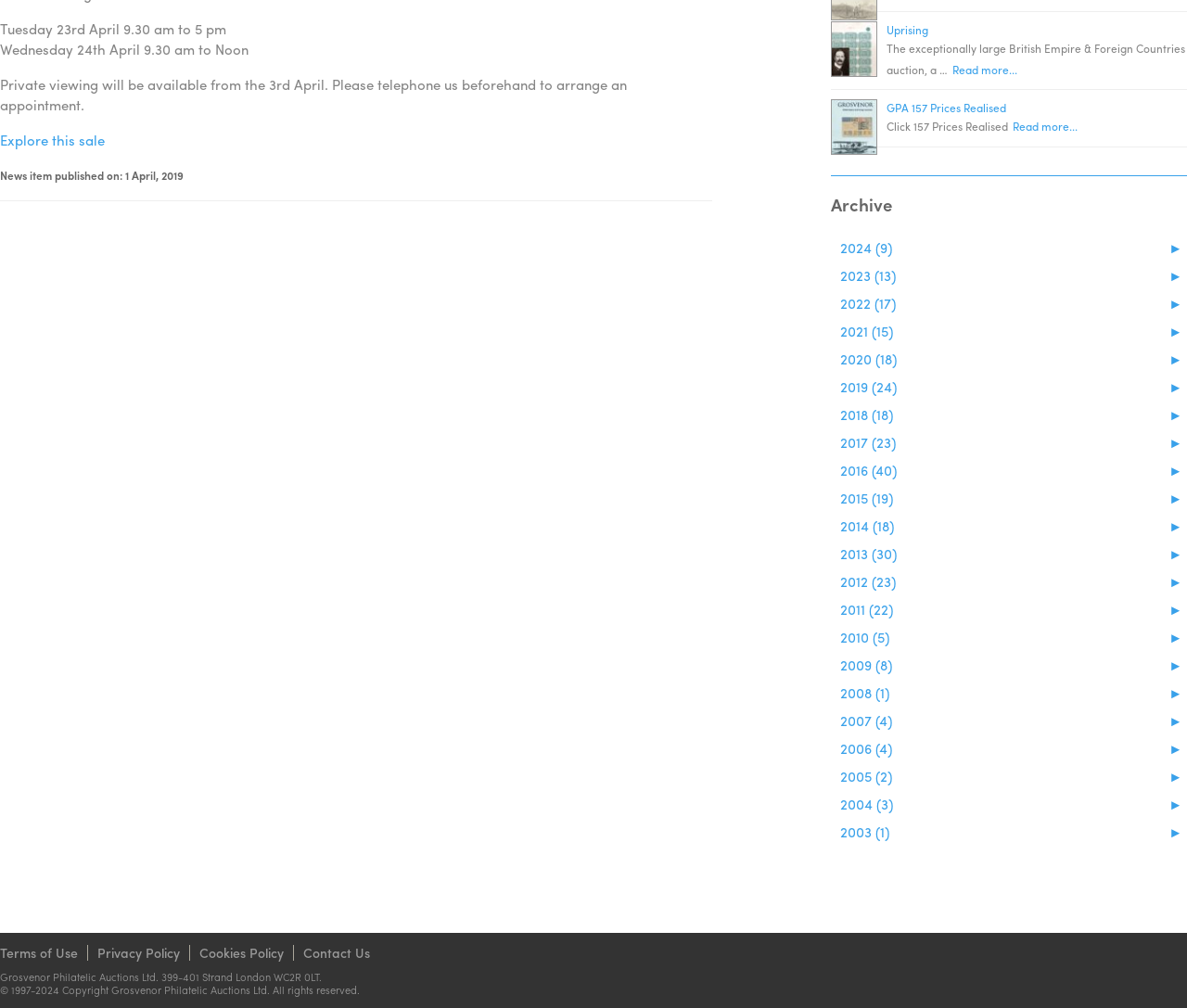Determine the bounding box coordinates (top-left x, top-left y, bottom-right x, bottom-right y) of the UI element described in the following text: ►2006 (4)

[0.708, 0.732, 0.752, 0.753]